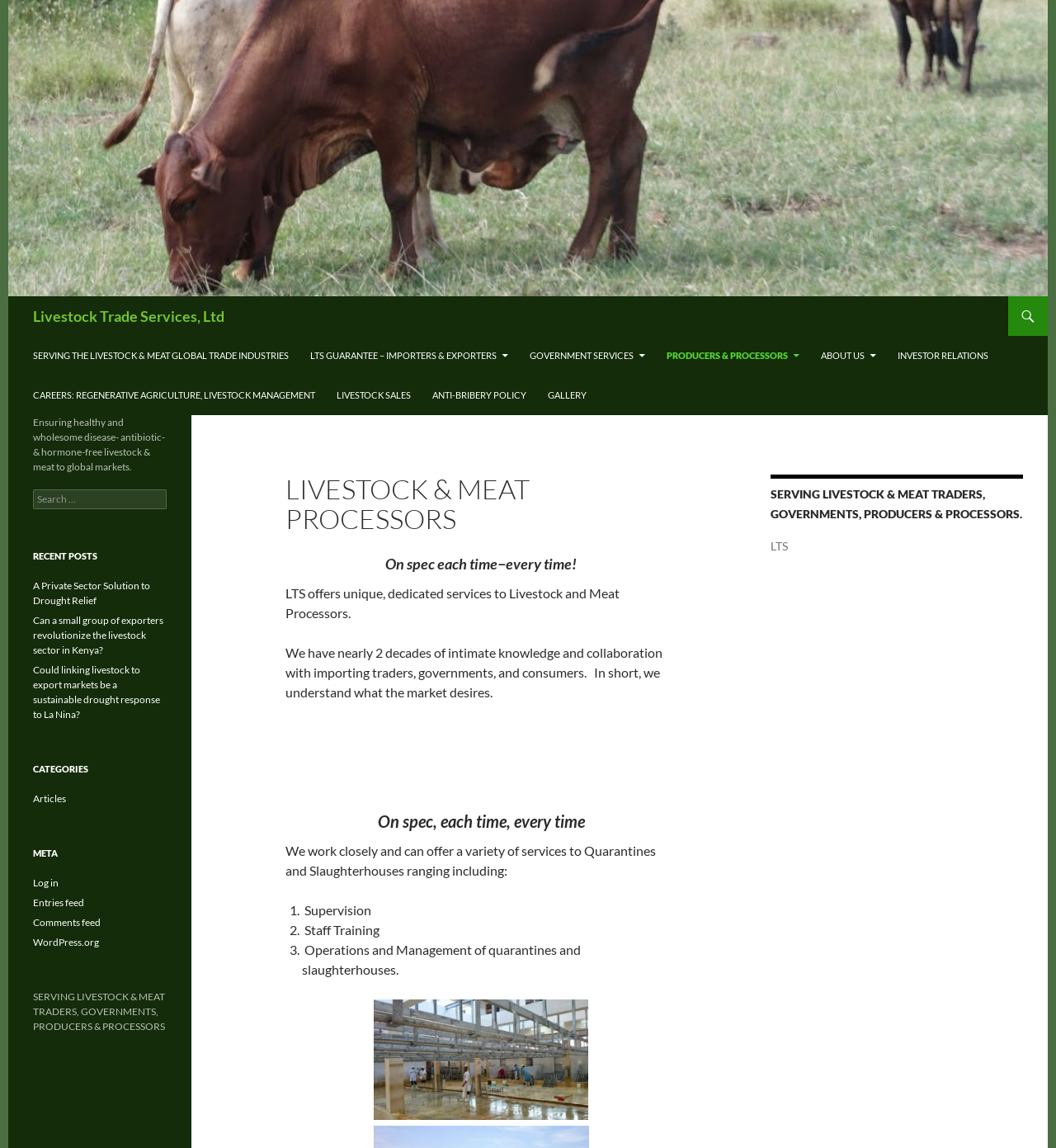Determine the bounding box coordinates of the element that should be clicked to execute the following command: "Search for something".

[0.031, 0.426, 0.158, 0.444]